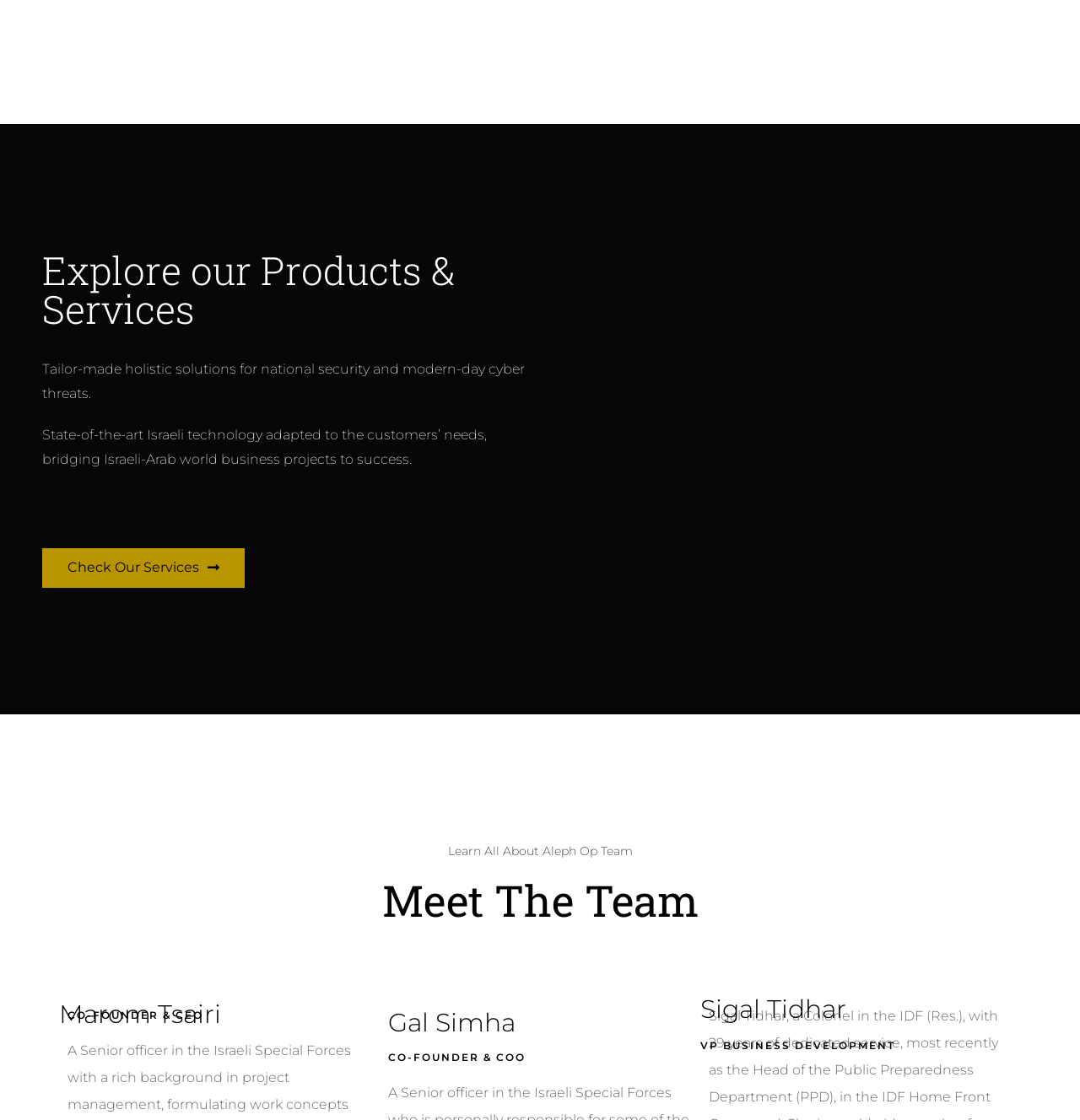Who is the CO-FOUNDER & CEO of Aleph Op Team?
We need a detailed and exhaustive answer to the question. Please elaborate.

The CO-FOUNDER & CEO of Aleph Op Team is 'Marom Tsairi' because the heading element 'Marom Tsairi' is followed by the heading element 'CO-FOUNDER & CEO', which indicates that Marom Tsairi holds this position.